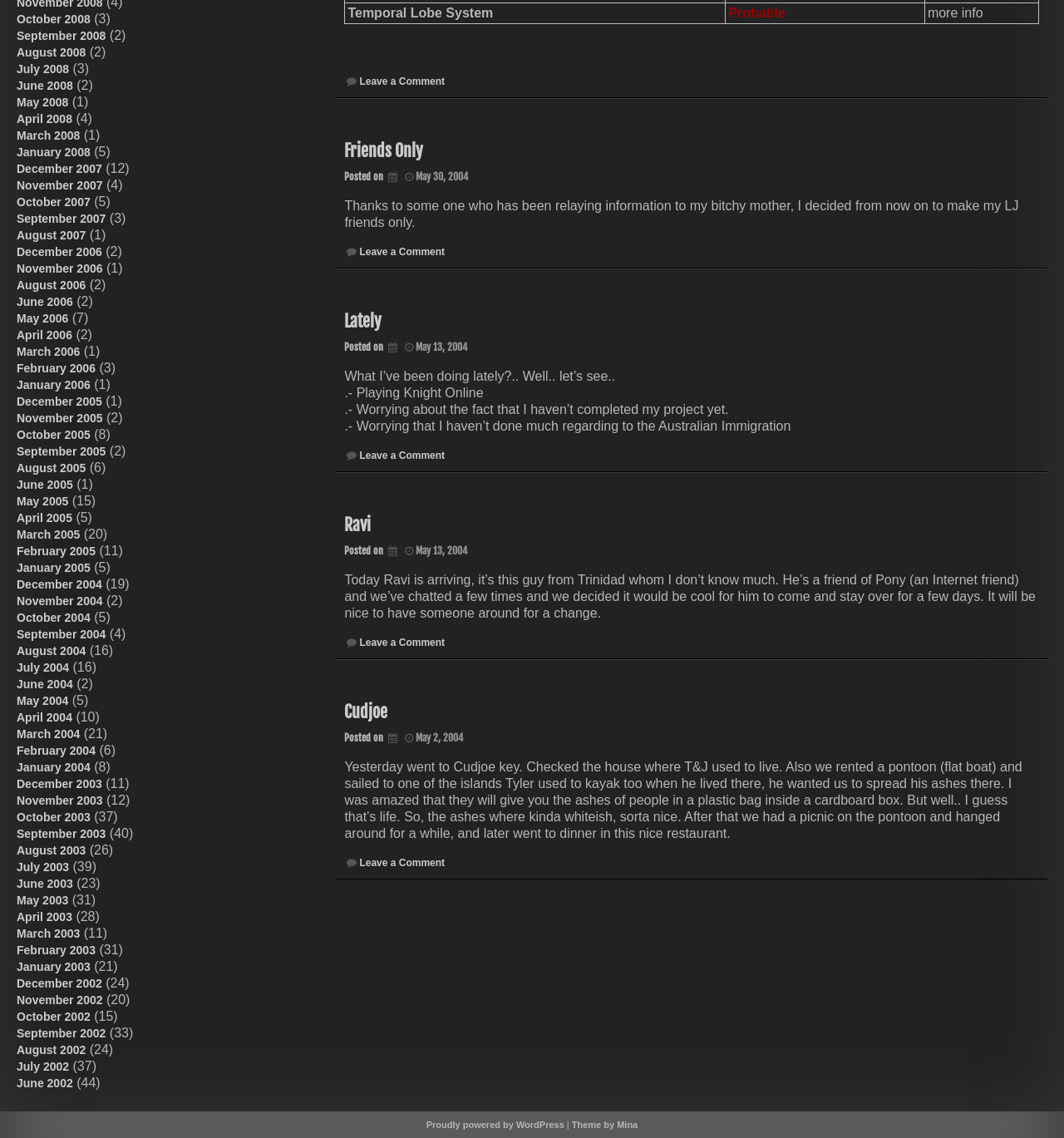Determine the bounding box coordinates for the UI element with the following description: "Cudjoe". The coordinates should be four float numbers between 0 and 1, represented as [left, top, right, bottom].

[0.324, 0.616, 0.364, 0.635]